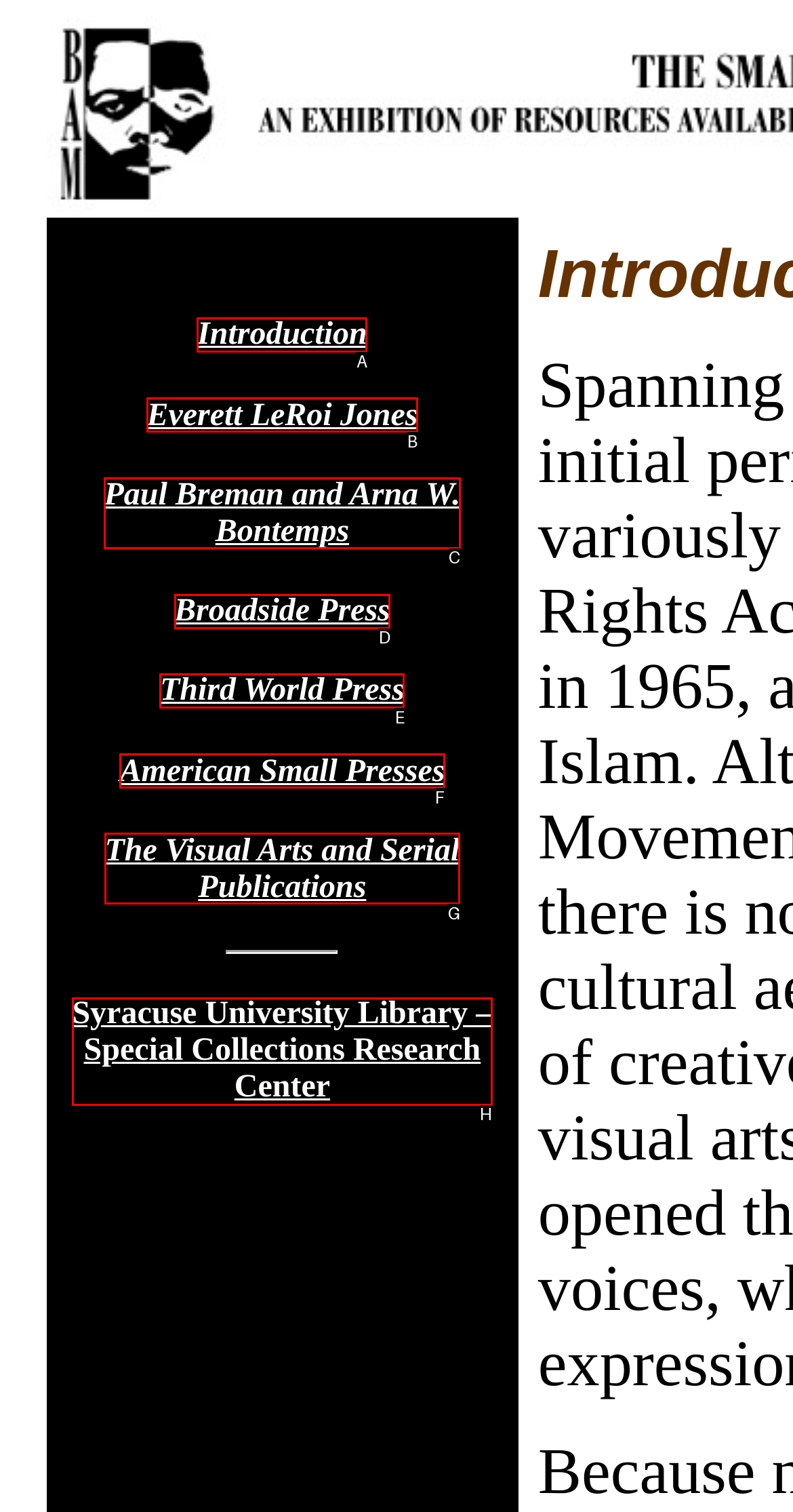Identify the correct HTML element to click for the task: explore The Visual Arts and Serial Publications. Provide the letter of your choice.

G